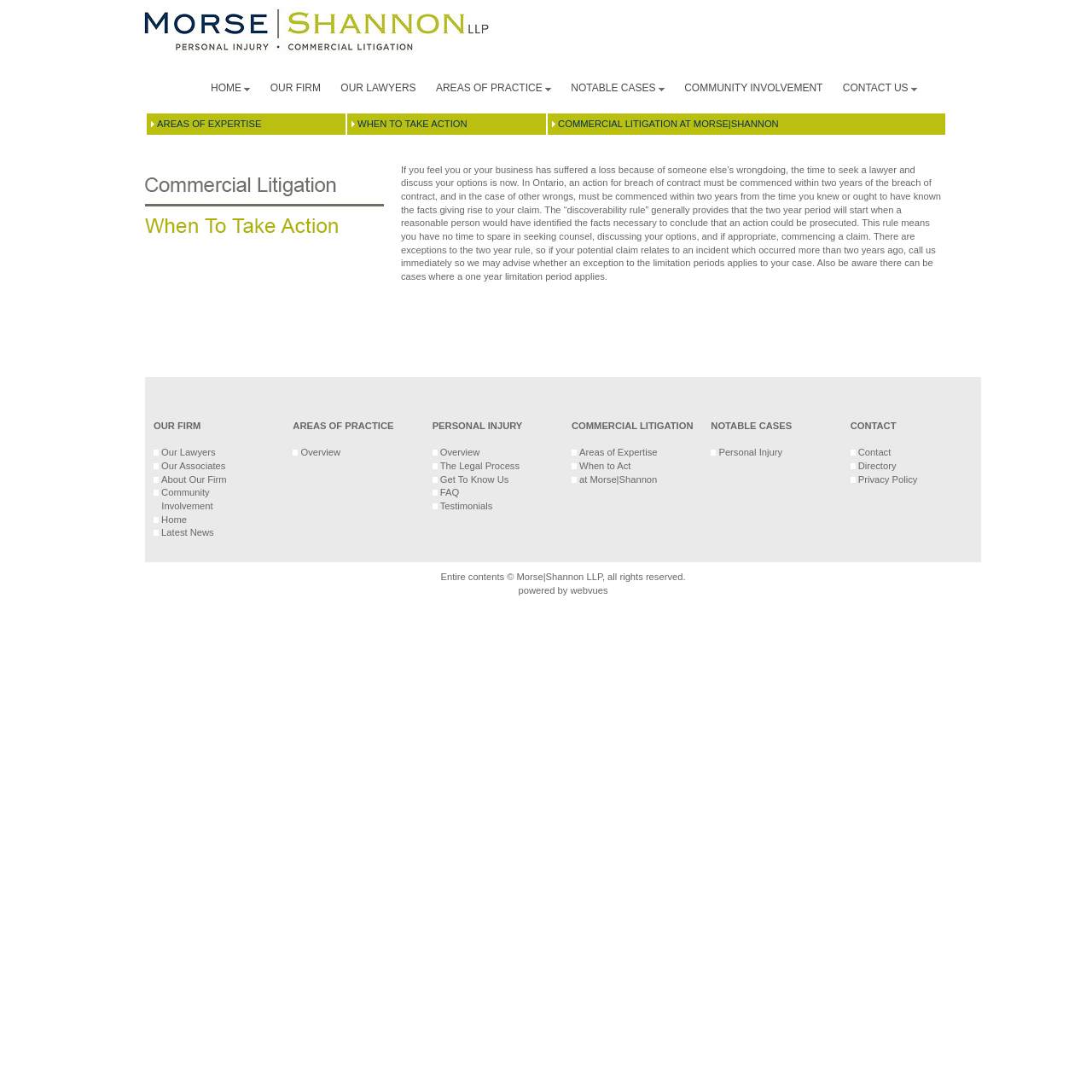Respond concisely with one word or phrase to the following query:
What is the main topic of this webpage?

Personal Injury